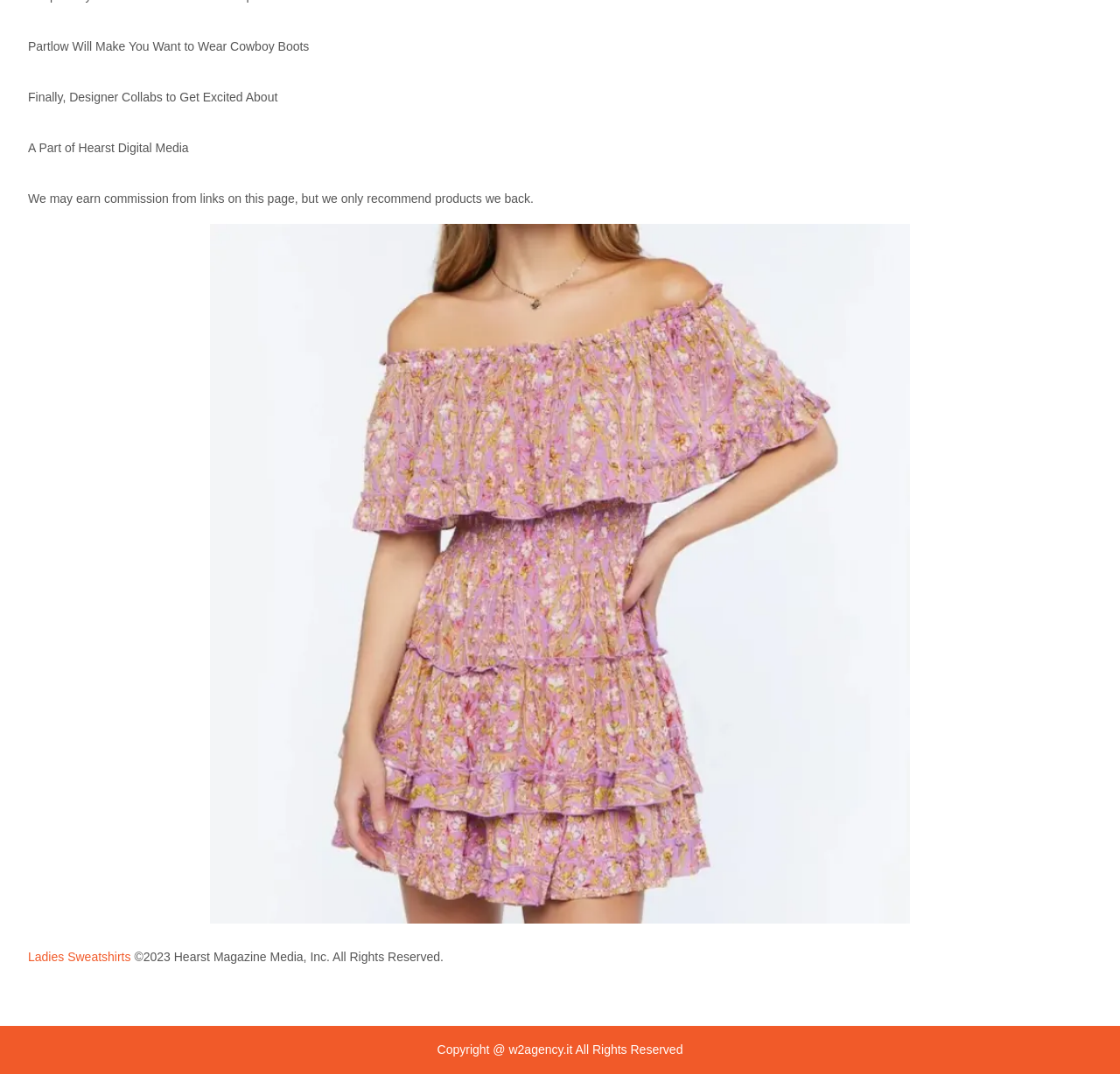Refer to the image and answer the question with as much detail as possible: What is the topic of the main image?

The main image on the webpage has a caption 'The 23 Best Perfumes for Women - Best Fragrances in 2023', which suggests that the topic of the image is perfumes for women.